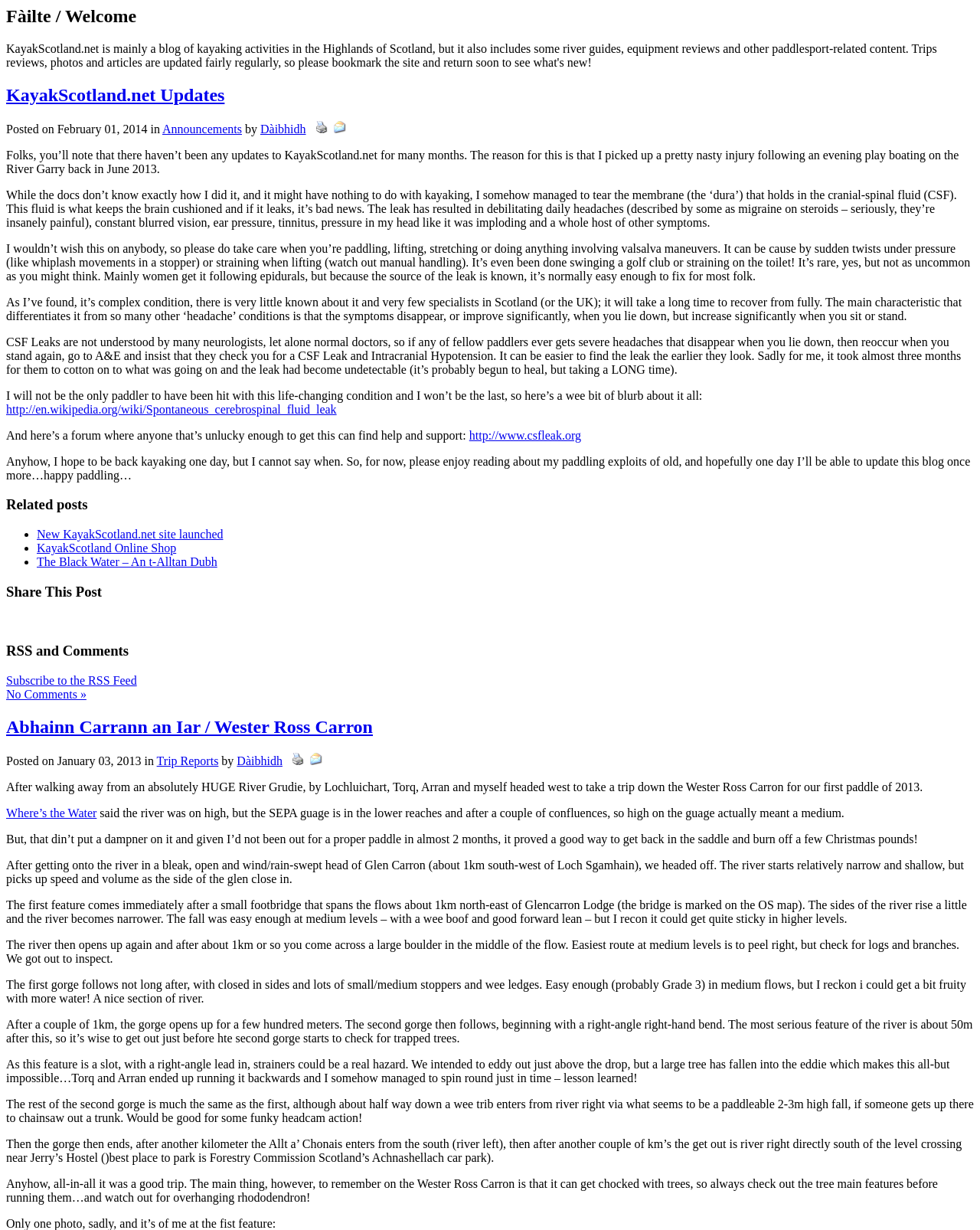What is the name of the river mentioned in the second post?
Based on the image content, provide your answer in one word or a short phrase.

Wester Ross Carron